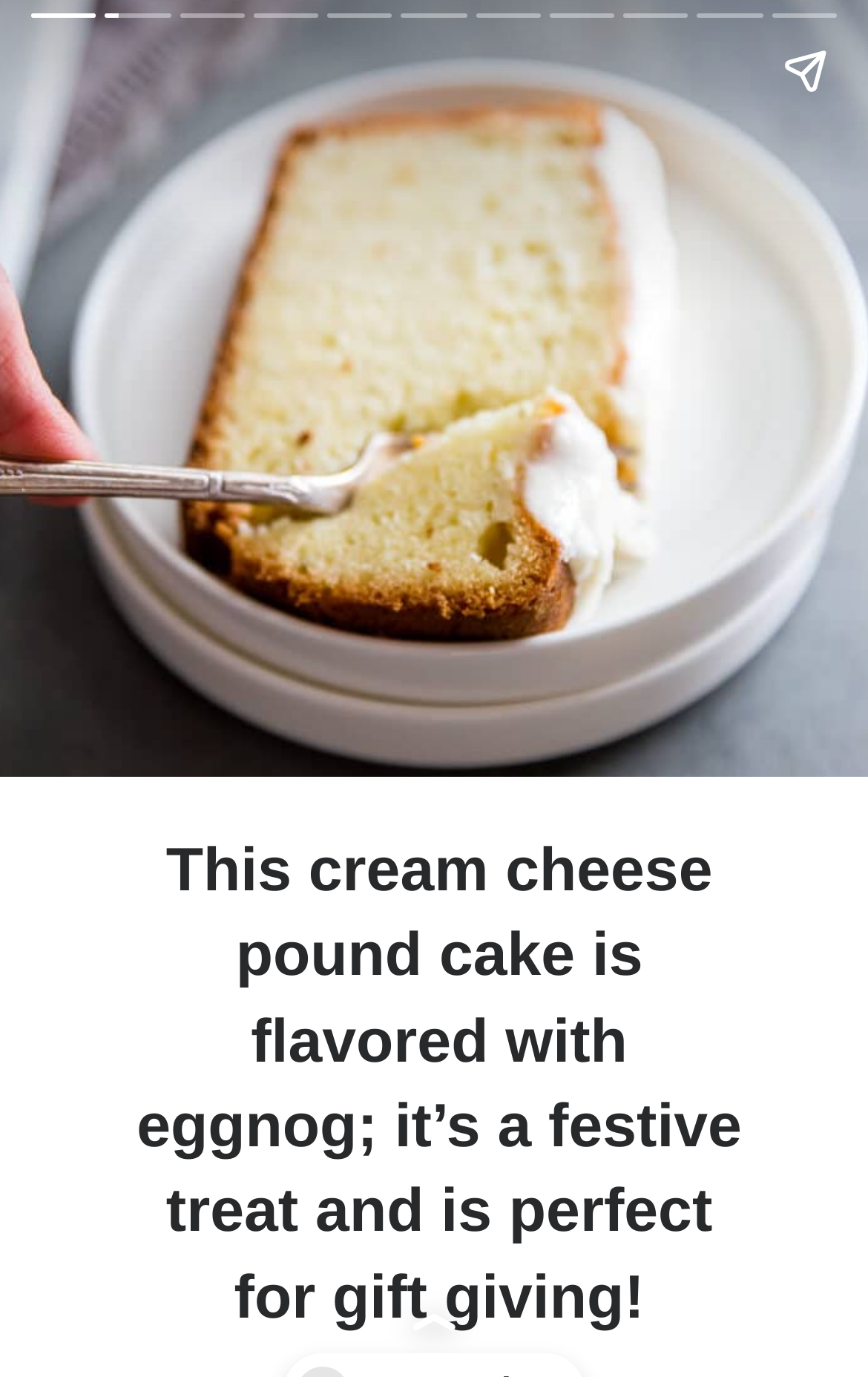Provide your answer to the question using just one word or phrase: What is the color of the background?

Unknown